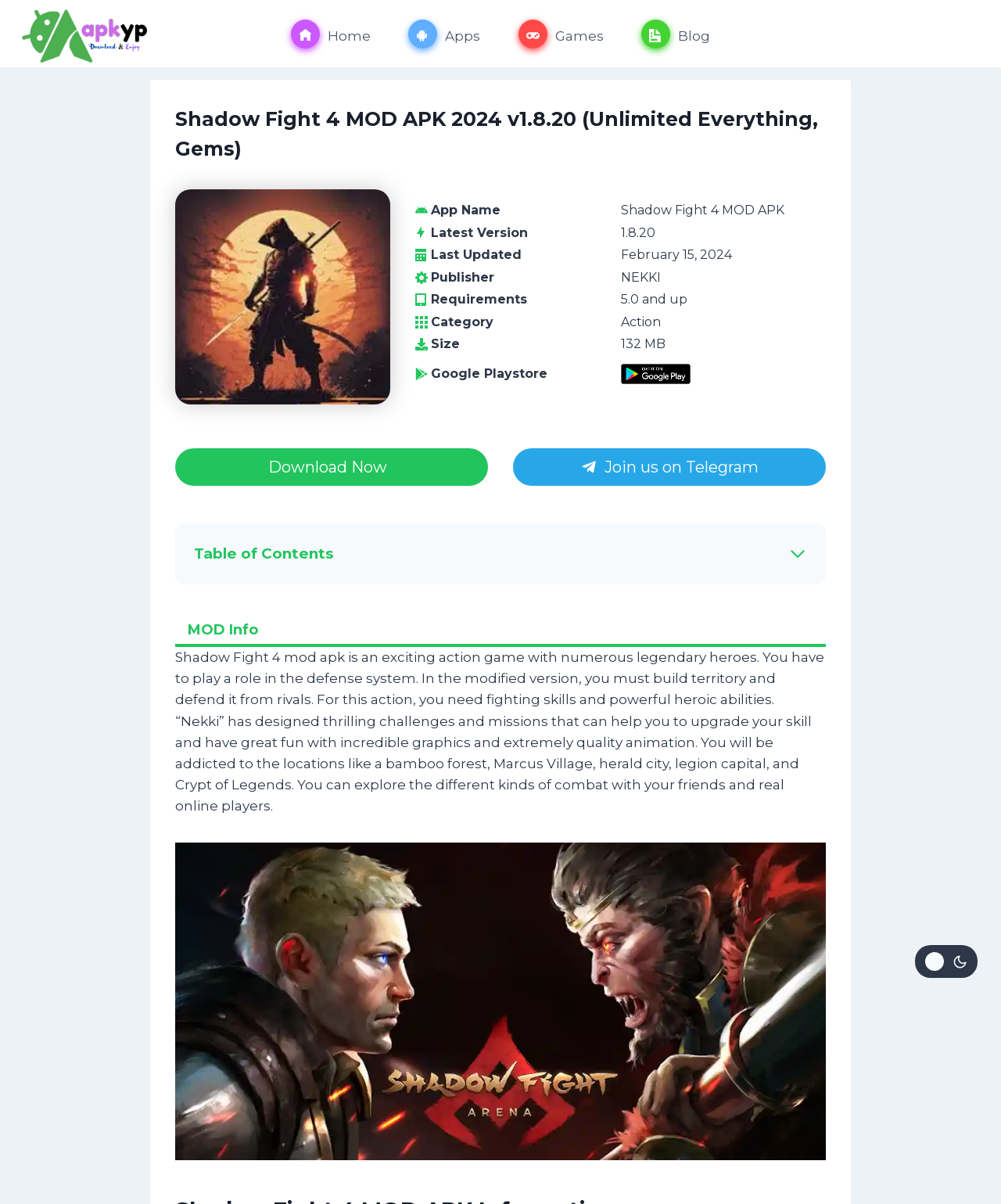Specify the bounding box coordinates of the area that needs to be clicked to achieve the following instruction: "Expand the Table of Contents".

[0.194, 0.45, 0.806, 0.47]